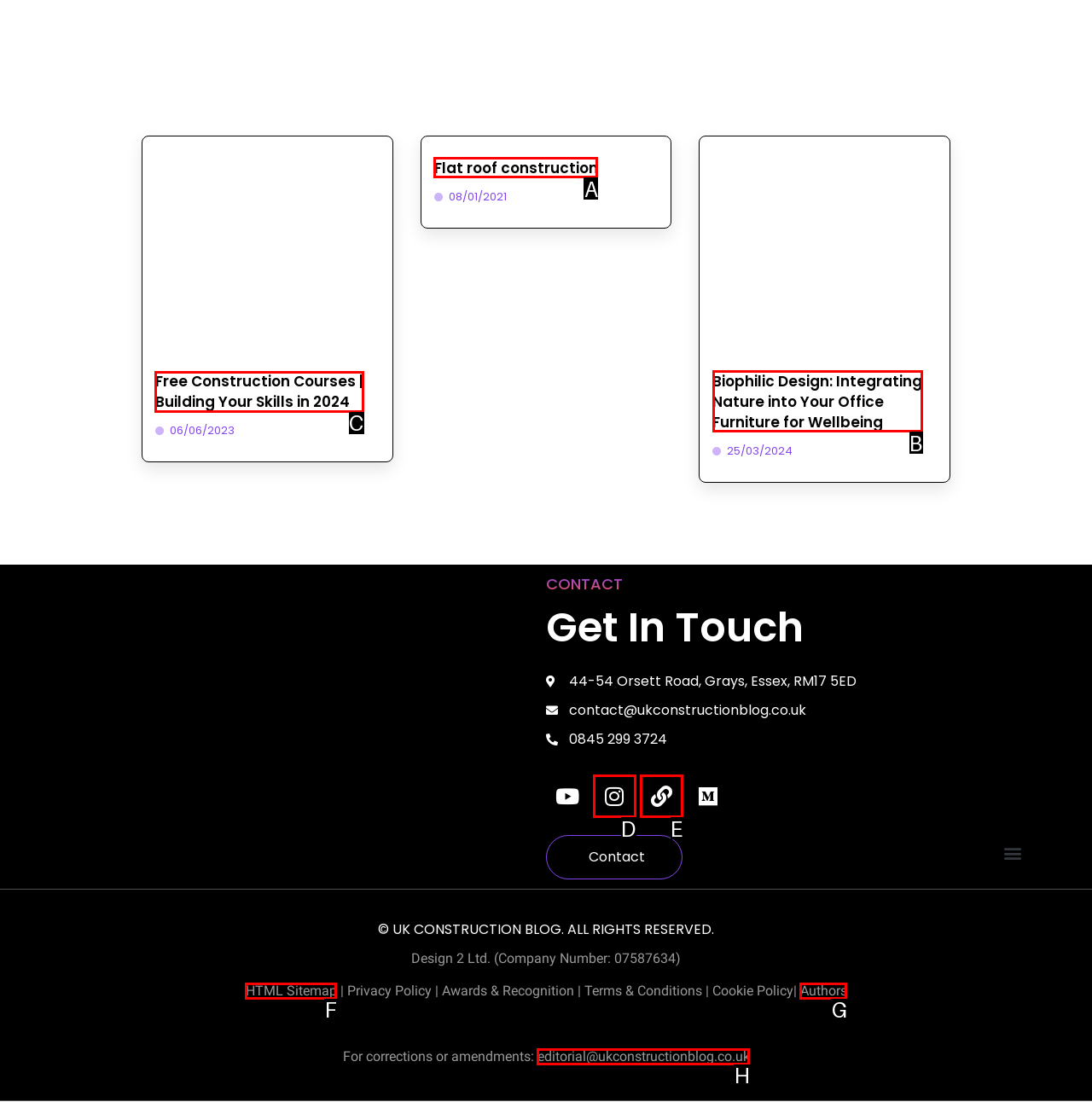Please indicate which HTML element to click in order to fulfill the following task: Click on the 'Free Construction Courses | Building Your Skills in 2024' link Respond with the letter of the chosen option.

C